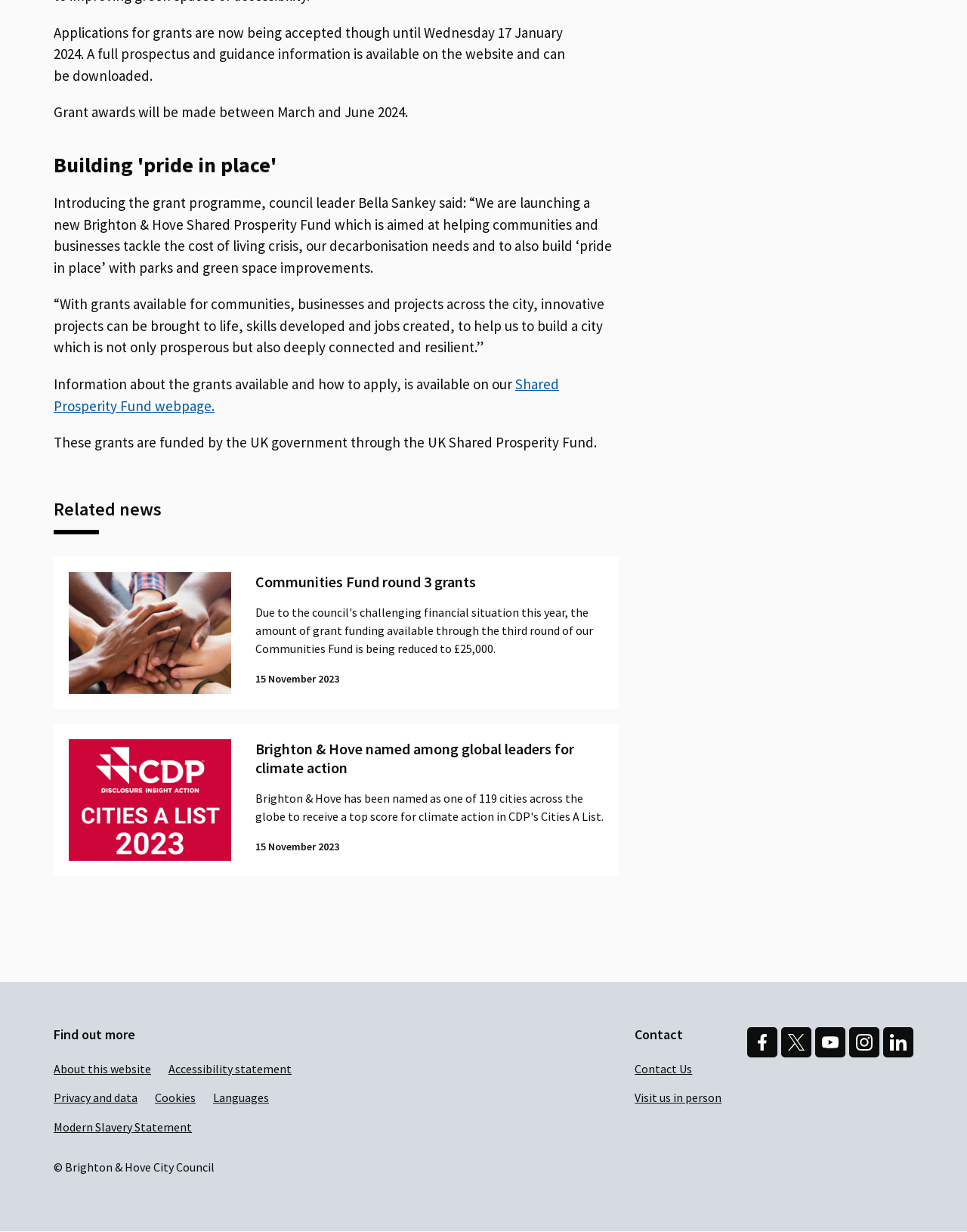Locate the UI element described as follows: "Privacy and data". Return the bounding box coordinates as four float numbers between 0 and 1 in the order [left, top, right, bottom].

[0.055, 0.882, 0.142, 0.9]